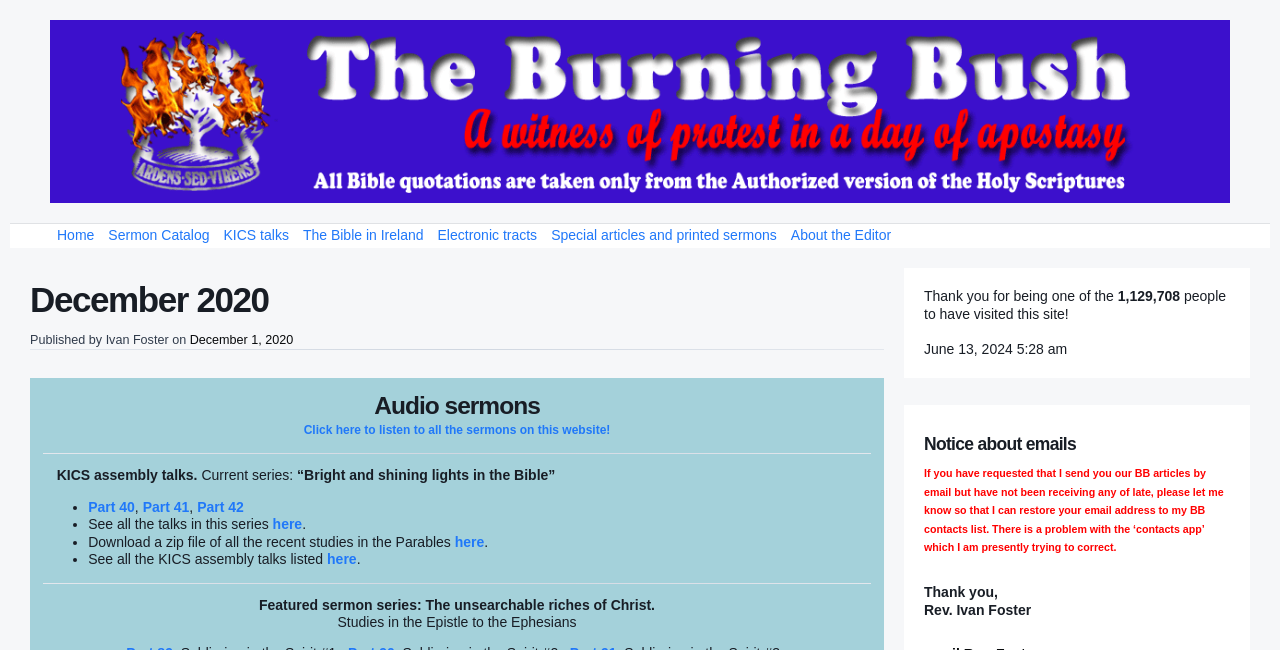Determine the bounding box coordinates for the HTML element described here: "The Bible in Ireland".

[0.231, 0.344, 0.336, 0.382]